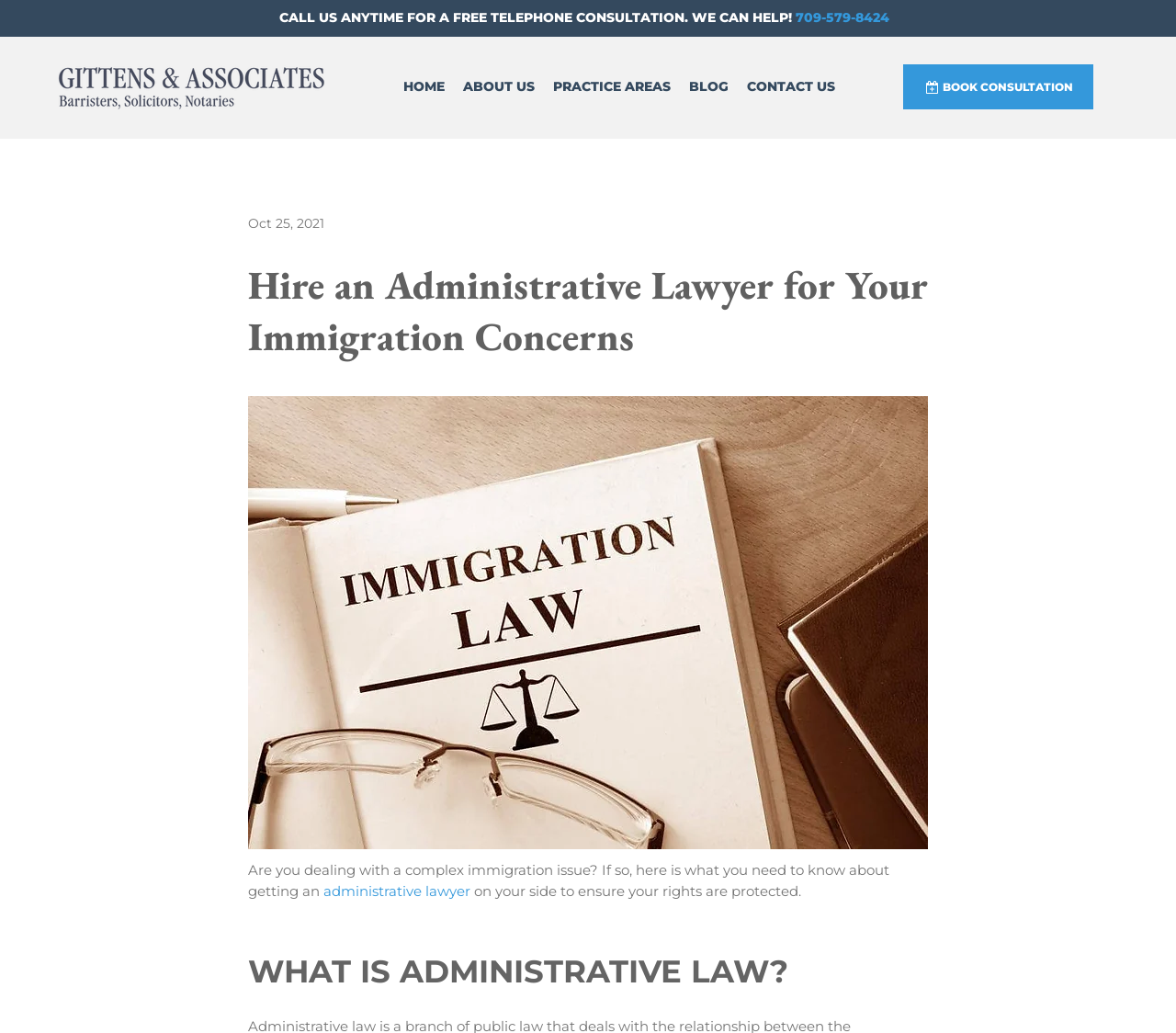Please identify the bounding box coordinates of the area that needs to be clicked to follow this instruction: "Call the phone number for a free telephone consultation".

[0.676, 0.013, 0.756, 0.023]